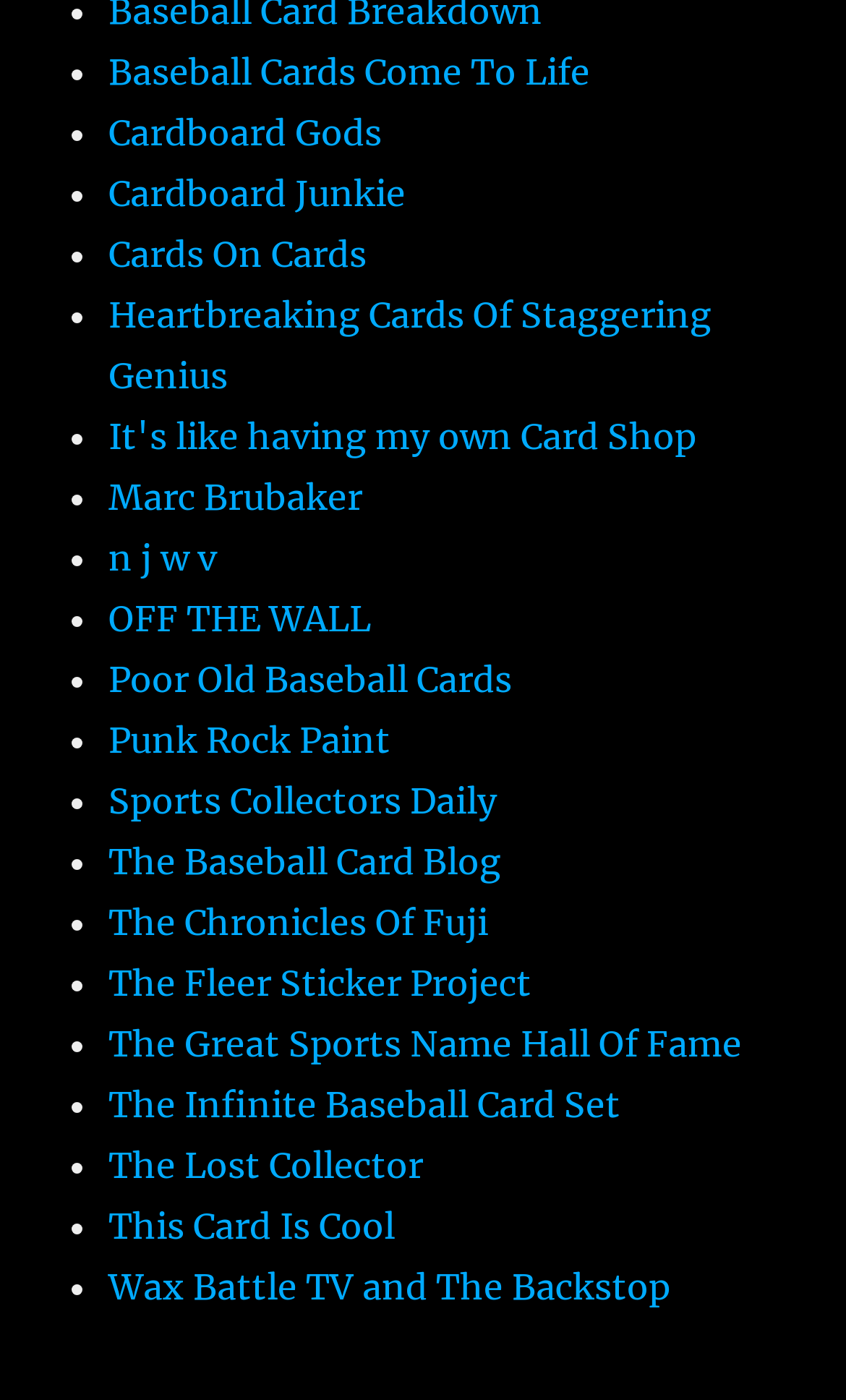Determine the bounding box coordinates for the HTML element described here: "Cardboard Junkie".

[0.128, 0.122, 0.479, 0.153]